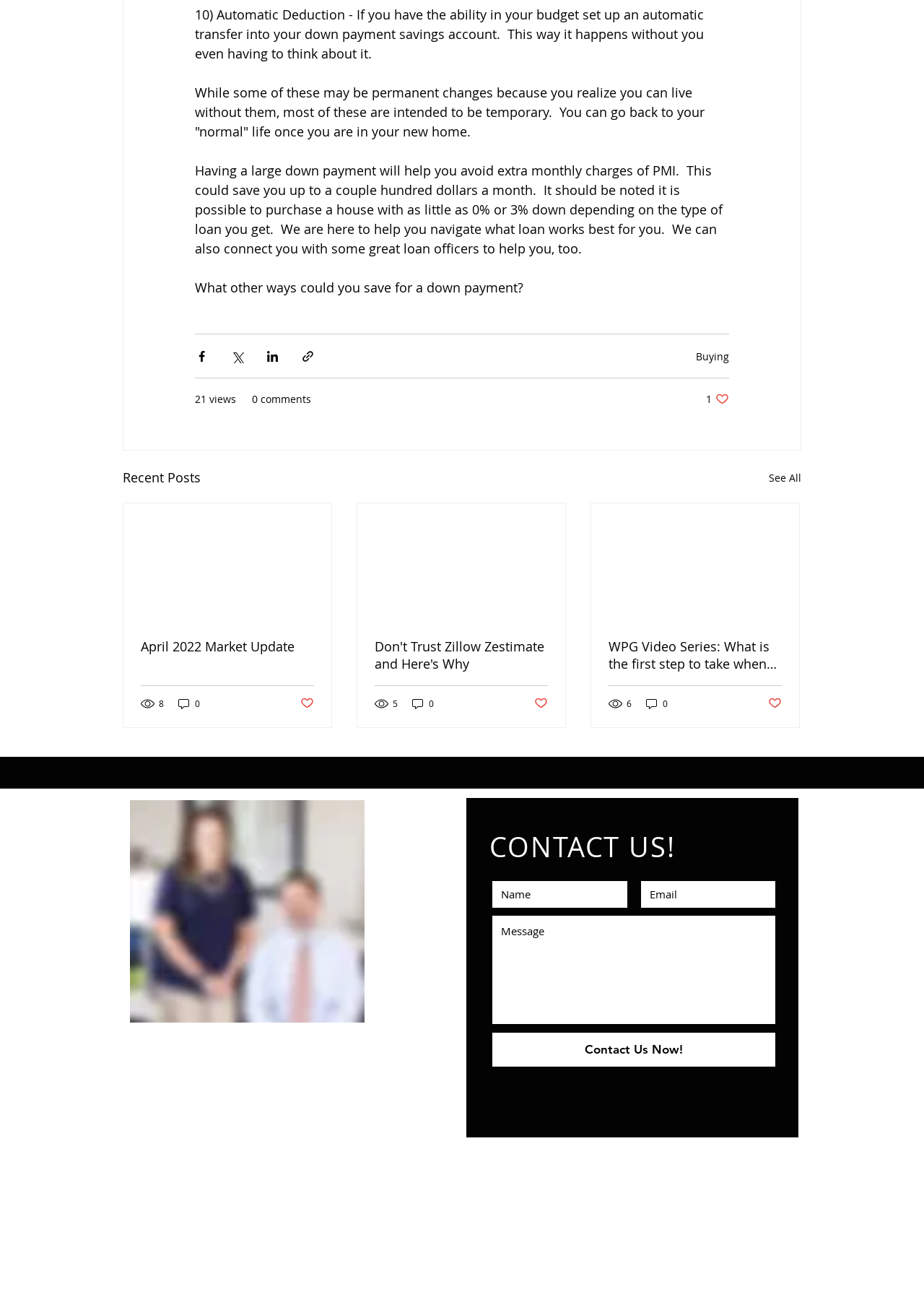How many views does the article 'WPG Video Series: What is the first step to take when you want to buy a house?' have?
Refer to the image and provide a detailed answer to the question.

I found the view count of the article 'WPG Video Series: What is the first step to take when you want to buy a house?' in the Recent Posts section, which is 6 views.